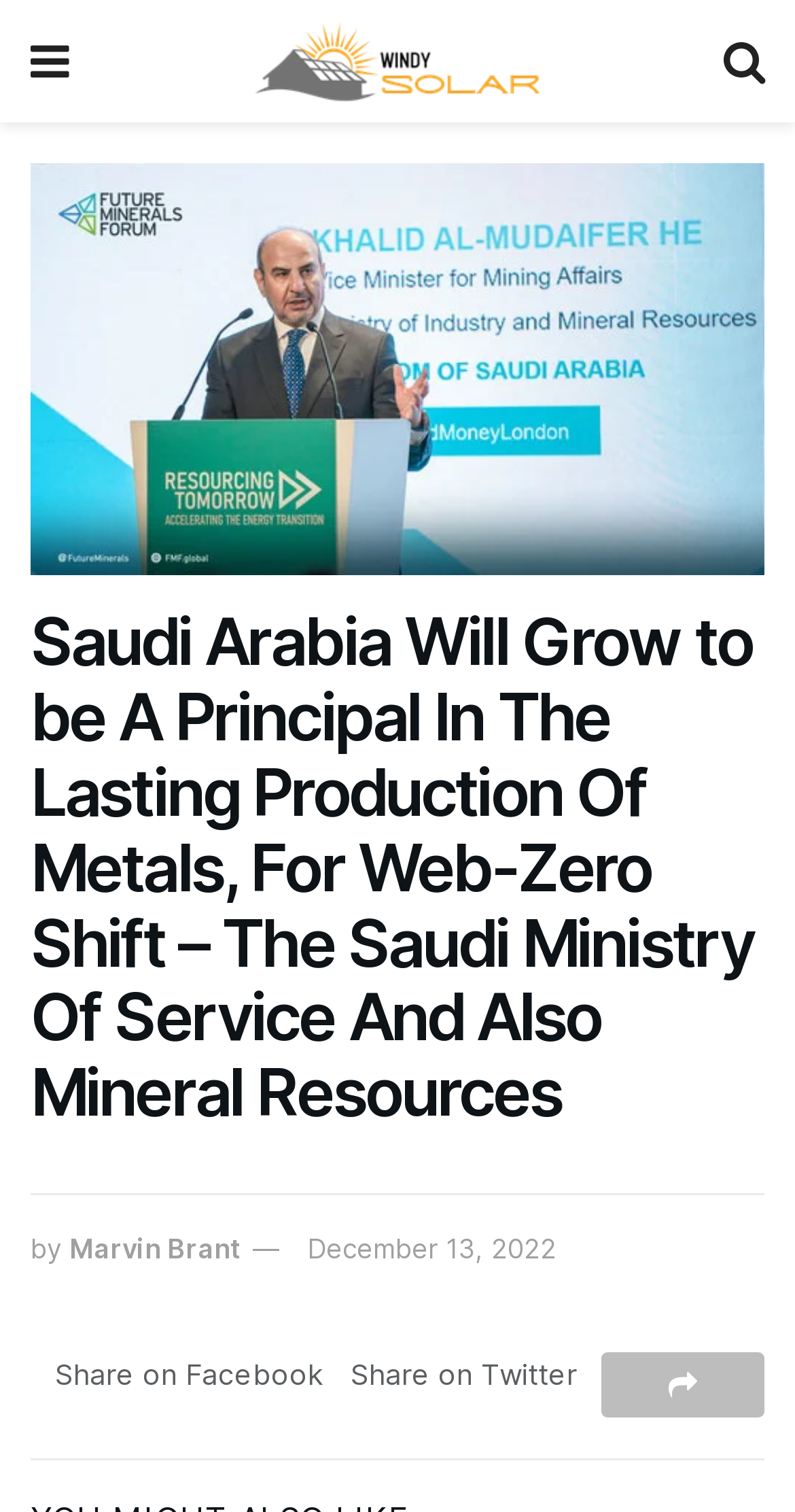Using the information in the image, give a comprehensive answer to the question: 
When was the article published?

The publication date of the article can be found by looking at the text 'December 13, 2022' which is located below the author's name.